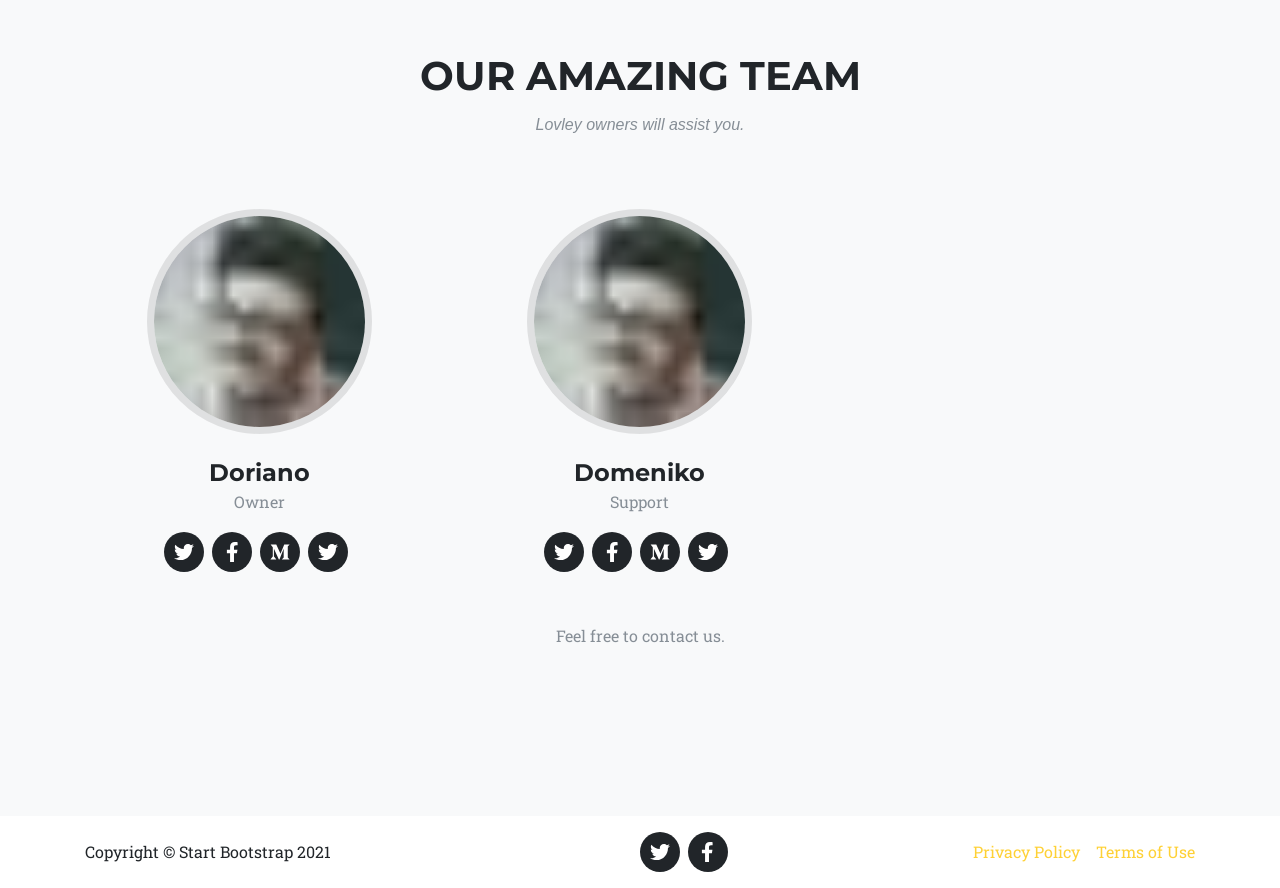Find the bounding box coordinates for the area you need to click to carry out the instruction: "View Doriano's Twitter profile". The coordinates should be four float numbers between 0 and 1, indicated as [left, top, right, bottom].

[0.128, 0.599, 0.159, 0.644]